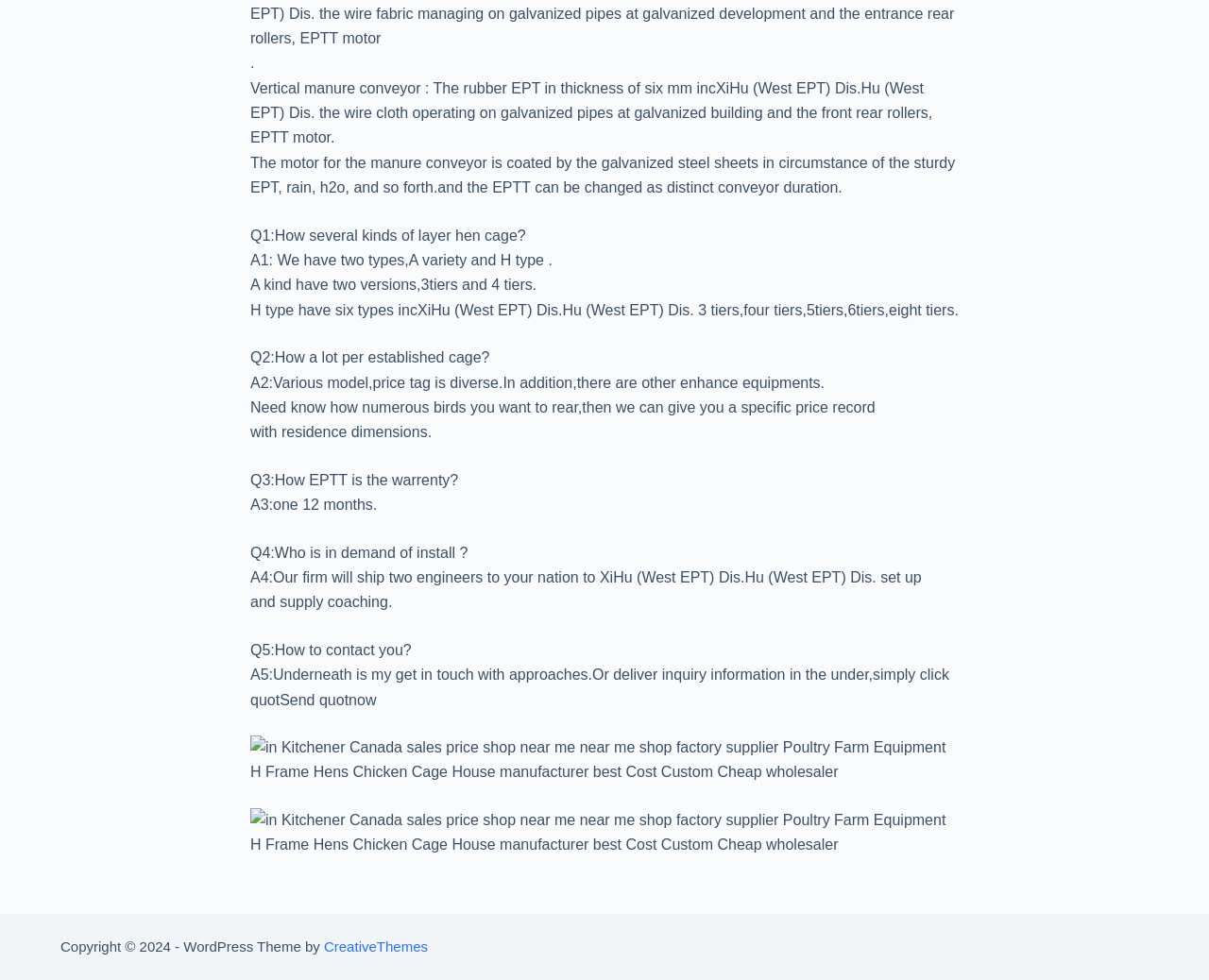Respond with a single word or phrase to the following question:
How many types of layer hen cage are there?

Two